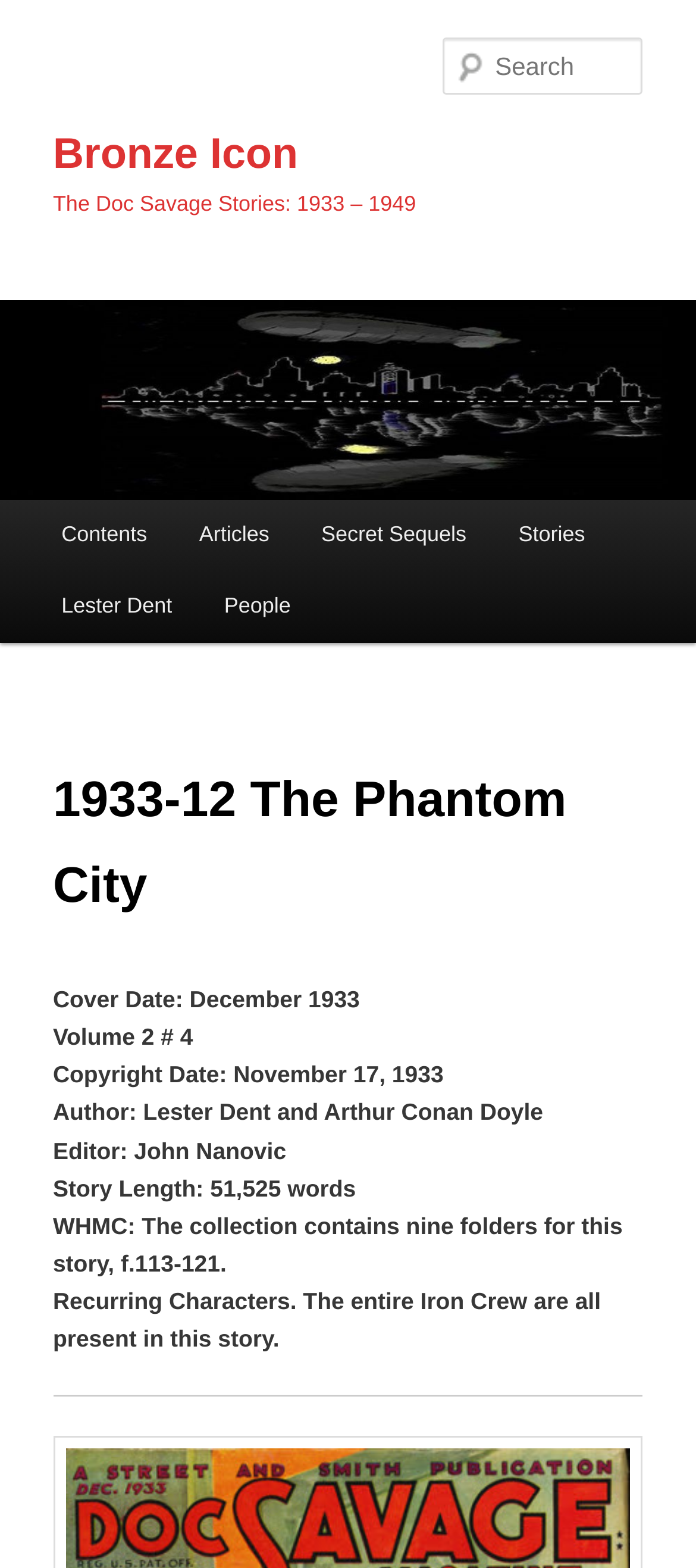Please identify the bounding box coordinates of the area that needs to be clicked to follow this instruction: "Check 325C L and 325C LN Excavator Lifting Capacities".

None